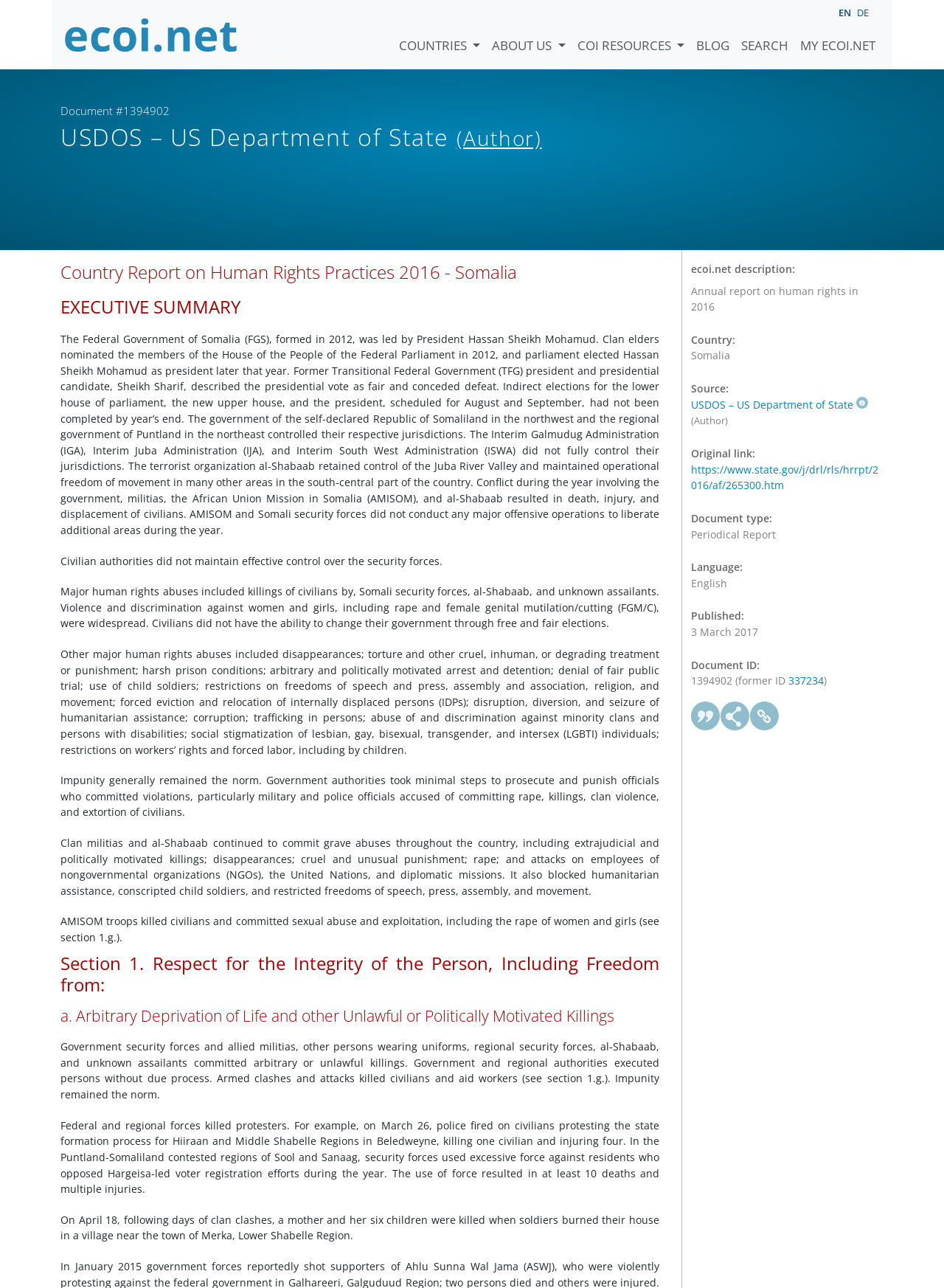Respond with a single word or phrase to the following question:
What is the name of the country in the report?

Somalia